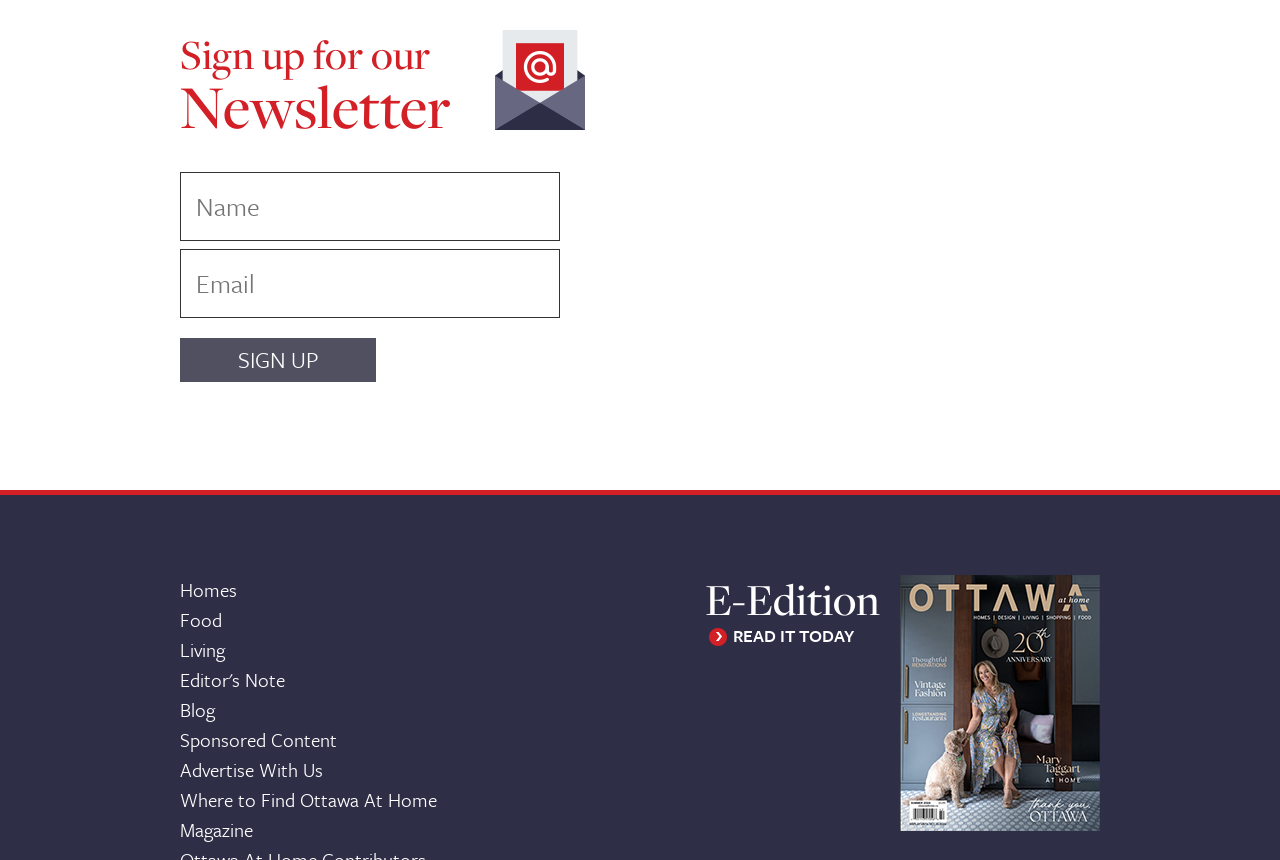Can you pinpoint the bounding box coordinates for the clickable element required for this instruction: "Read the E-Edition"? The coordinates should be four float numbers between 0 and 1, i.e., [left, top, right, bottom].

[0.573, 0.726, 0.688, 0.752]